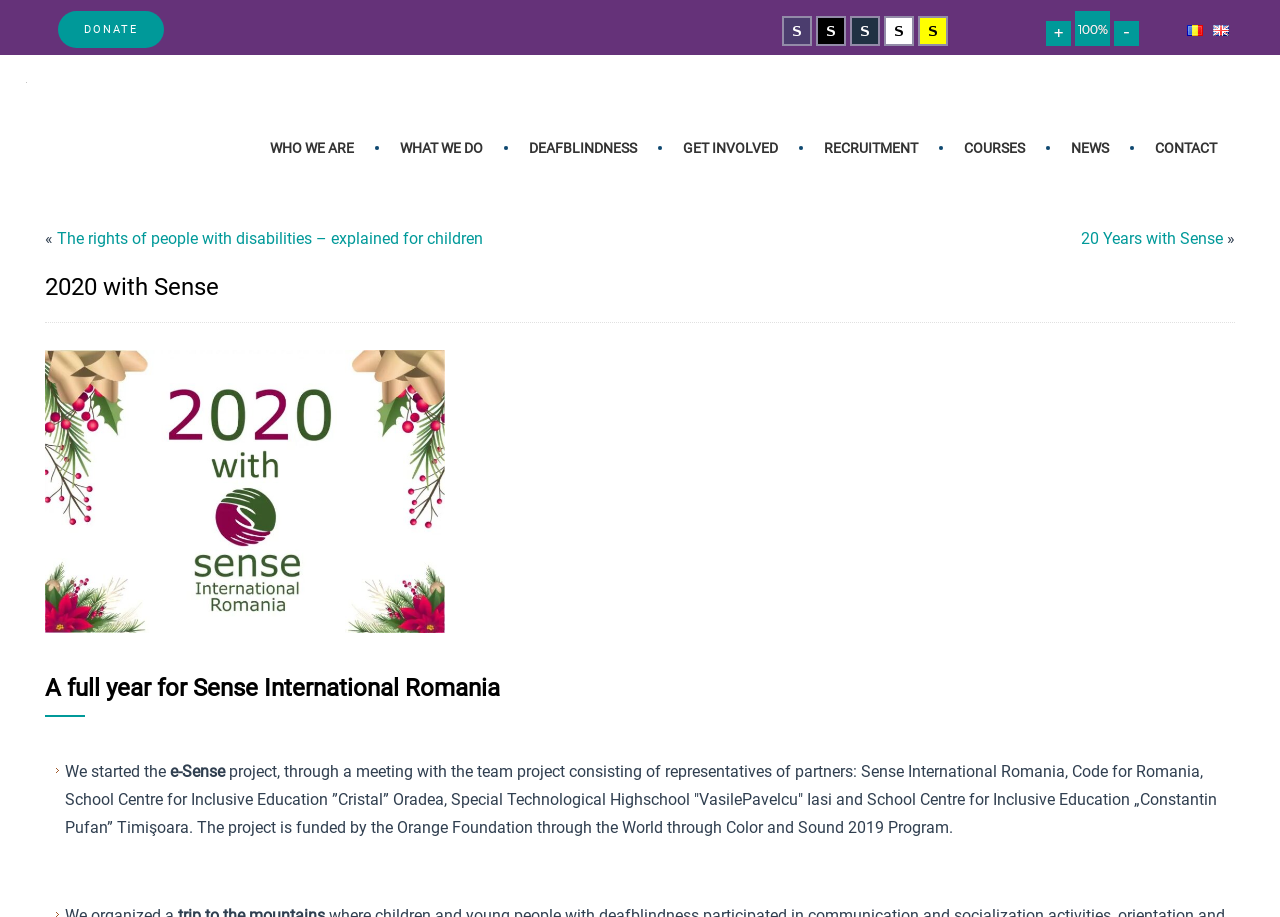Please mark the clickable region by giving the bounding box coordinates needed to complete this instruction: "Switch to Romanian language".

[0.927, 0.023, 0.94, 0.044]